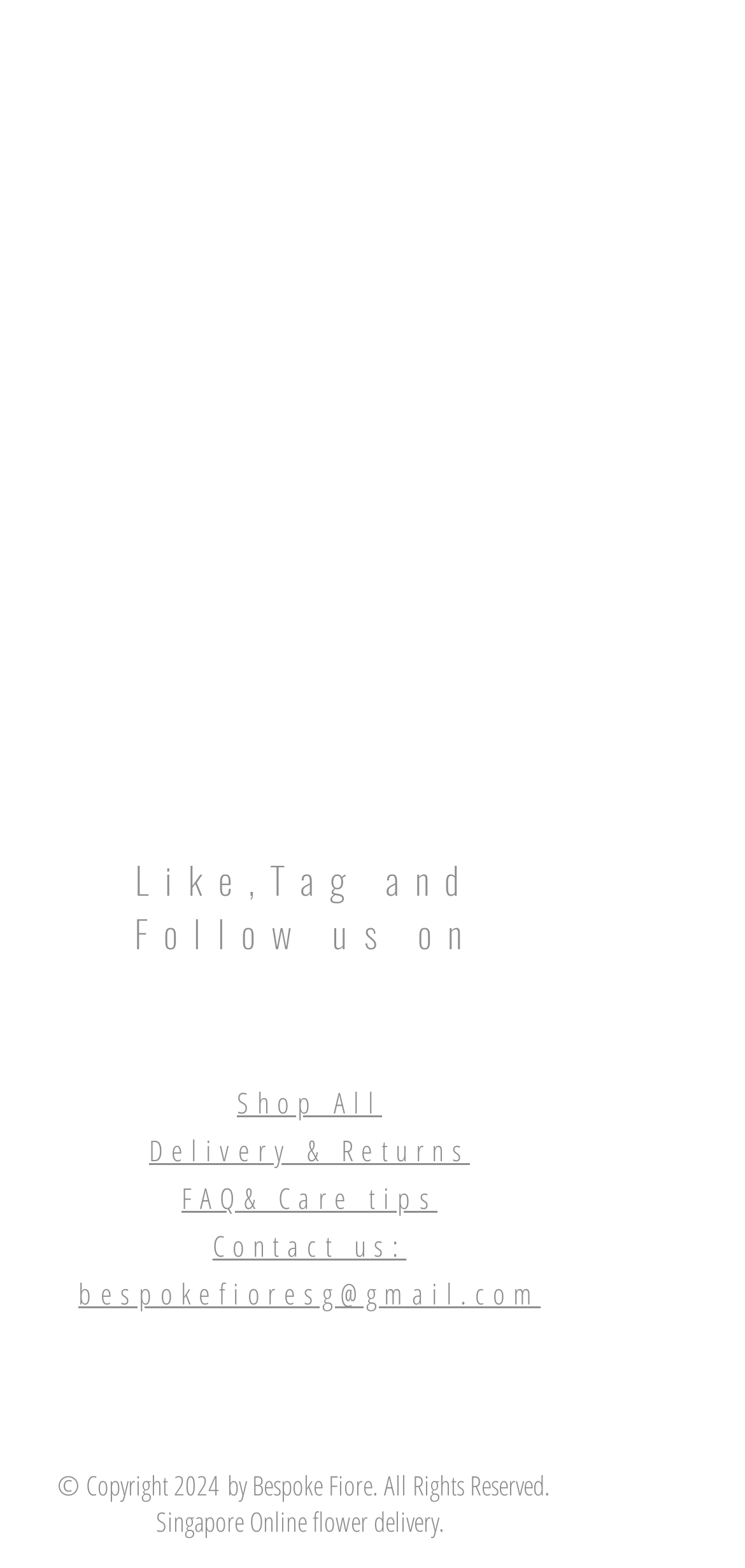Can you specify the bounding box coordinates for the region that should be clicked to fulfill this instruction: "Shop all products".

[0.318, 0.692, 0.513, 0.716]